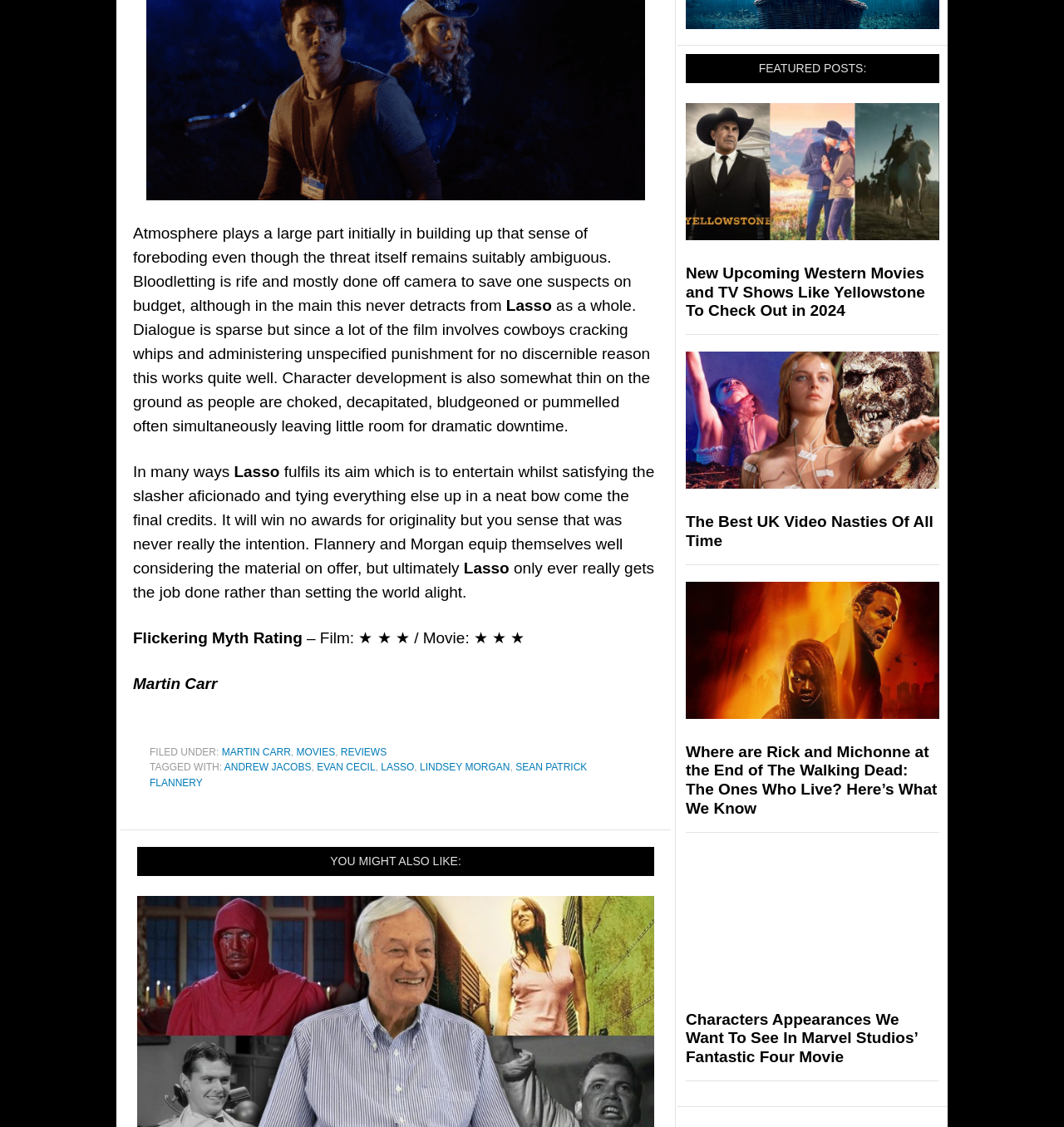Please answer the following question as detailed as possible based on the image: 
How many stars does the movie get?

The movie gets 3 stars, as indicated by the rating '★ ★ ★' in the text 'Flickering Myth Rating ★ ★ ★ / Movie: ★ ★ ★'.